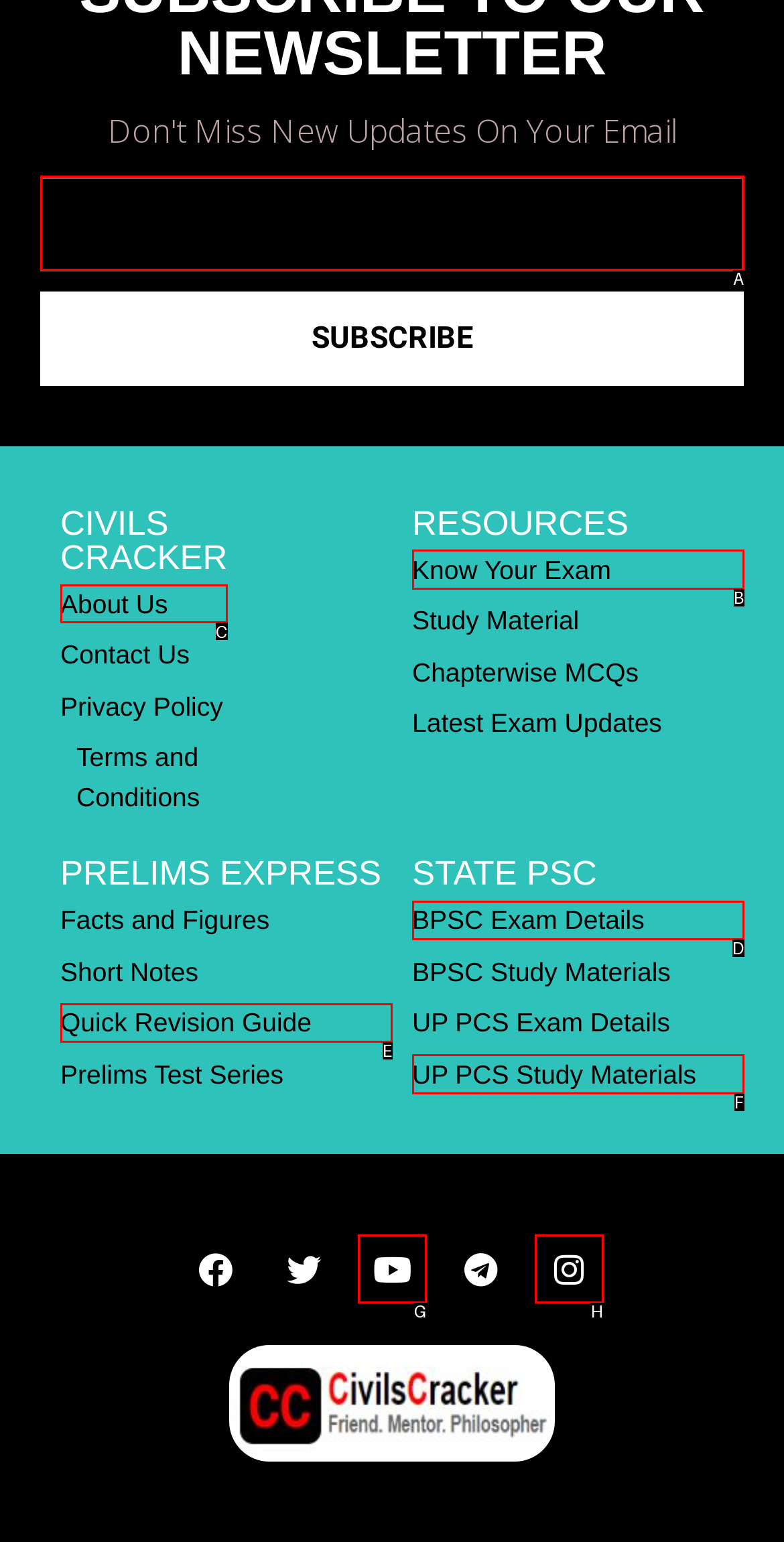From the given options, indicate the letter that corresponds to the action needed to complete this task: Learn about the website. Respond with only the letter.

C